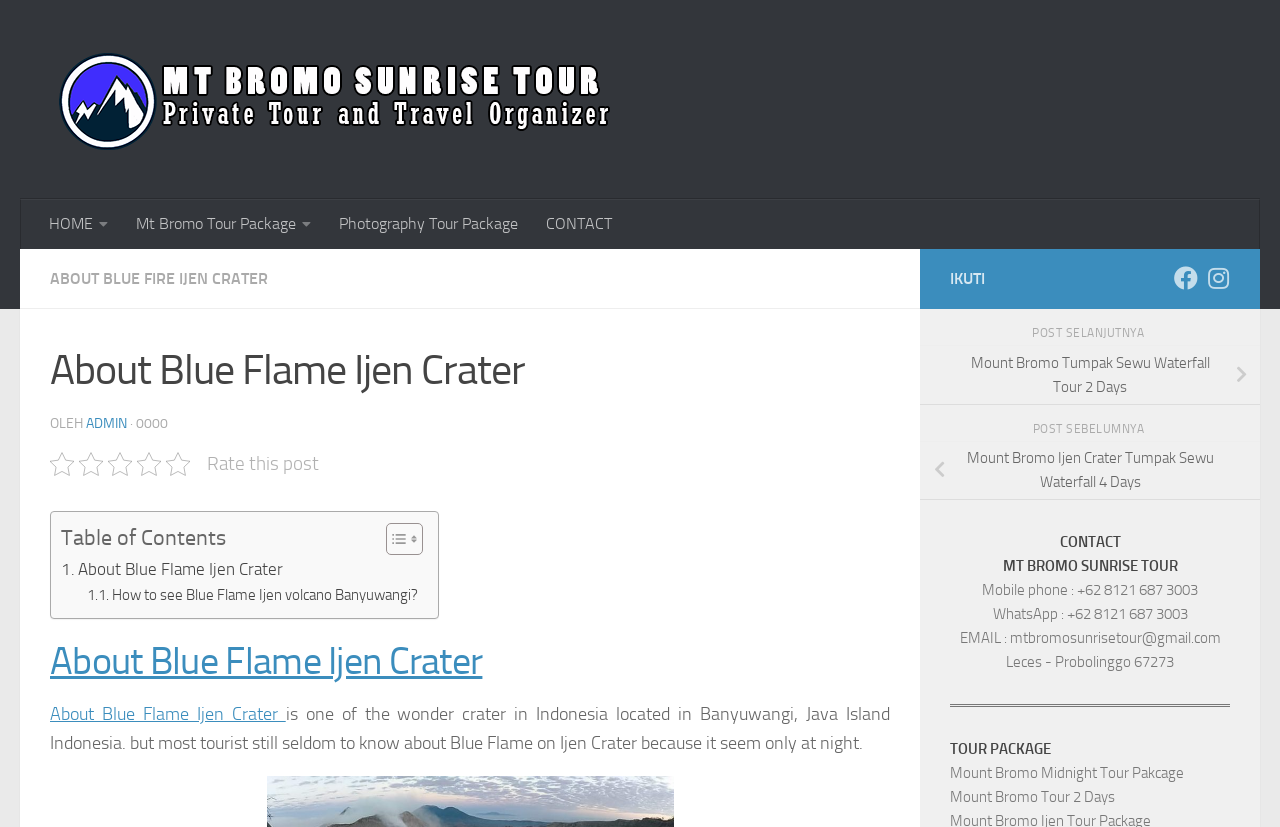Predict the bounding box coordinates of the area that should be clicked to accomplish the following instruction: "Click on 'MT BROMO SUNRISE TOUR'". The bounding box coordinates should consist of four float numbers between 0 and 1, i.e., [left, top, right, bottom].

[0.039, 0.048, 0.484, 0.192]